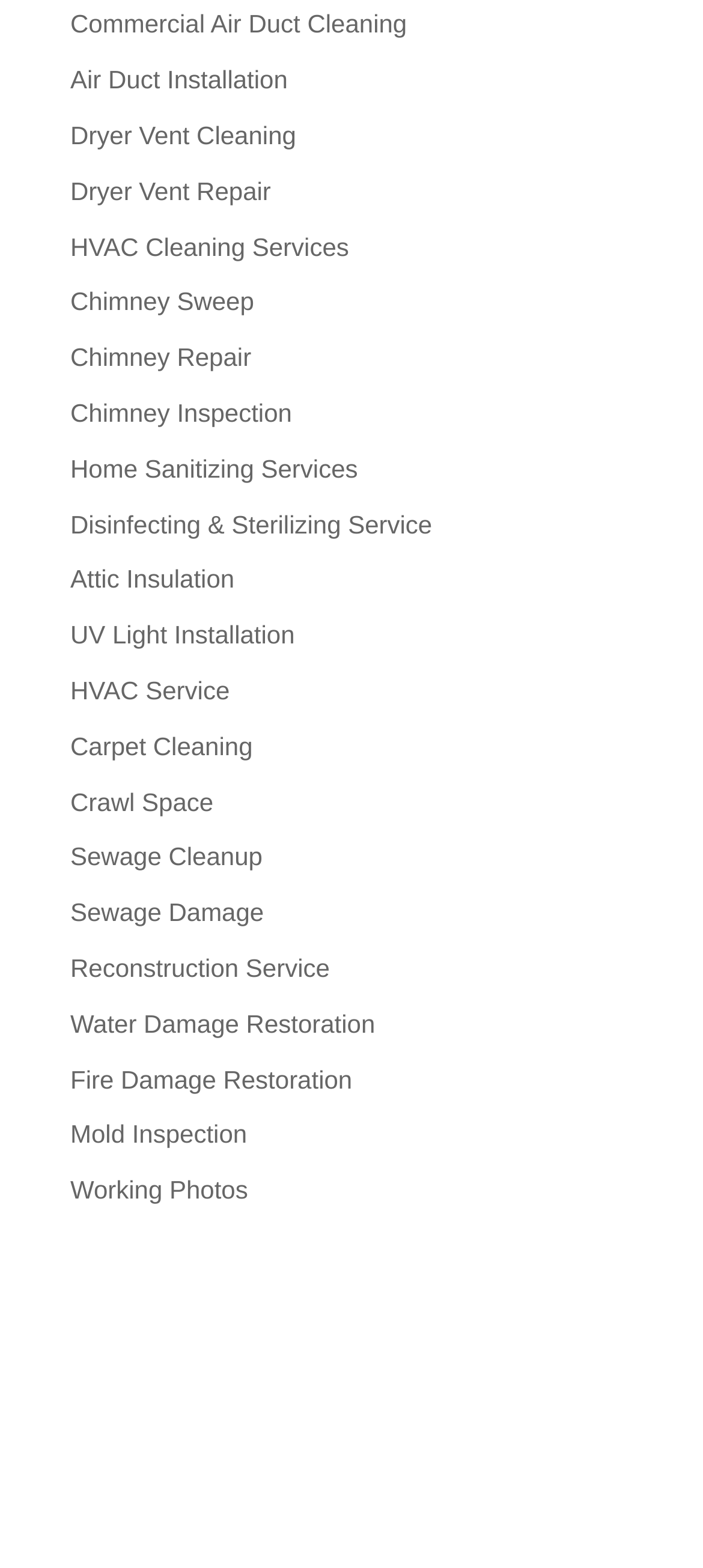Identify the bounding box for the UI element described as: "Dryer Vent Cleaning". Ensure the coordinates are four float numbers between 0 and 1, formatted as [left, top, right, bottom].

[0.1, 0.077, 0.421, 0.095]